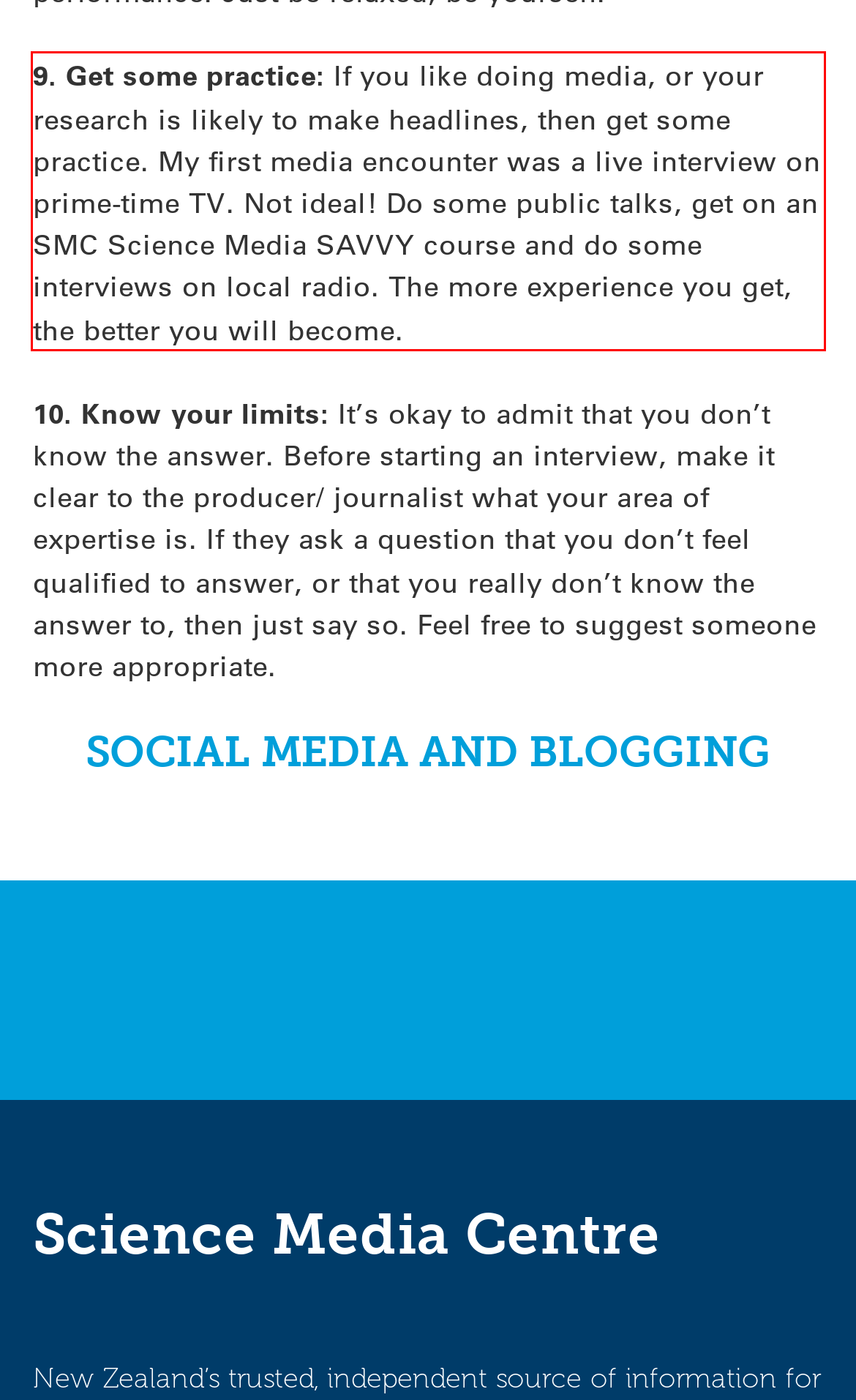Analyze the screenshot of a webpage where a red rectangle is bounding a UI element. Extract and generate the text content within this red bounding box.

9. Get some practice: If you like doing media, or your research is likely to make headlines, then get some practice. My first media encounter was a live interview on prime-time TV. Not ideal! Do some public talks, get on an SMC Science Media SAVVY course and do some interviews on local radio. The more experience you get, the better you will become.